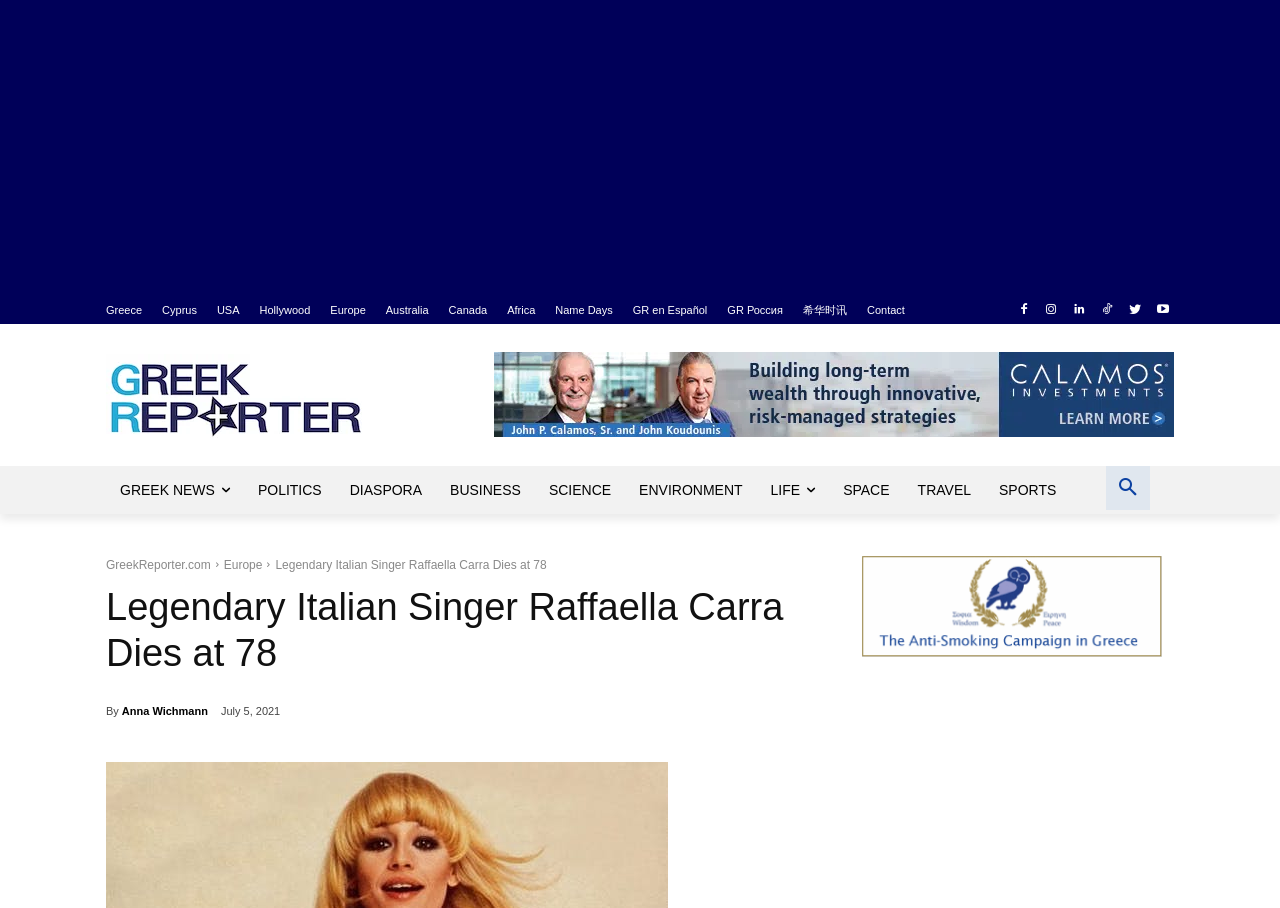Determine the bounding box coordinates of the element's region needed to click to follow the instruction: "Read about Legendary Italian Singer Raffaella Carra". Provide these coordinates as four float numbers between 0 and 1, formatted as [left, top, right, bottom].

[0.083, 0.644, 0.627, 0.745]